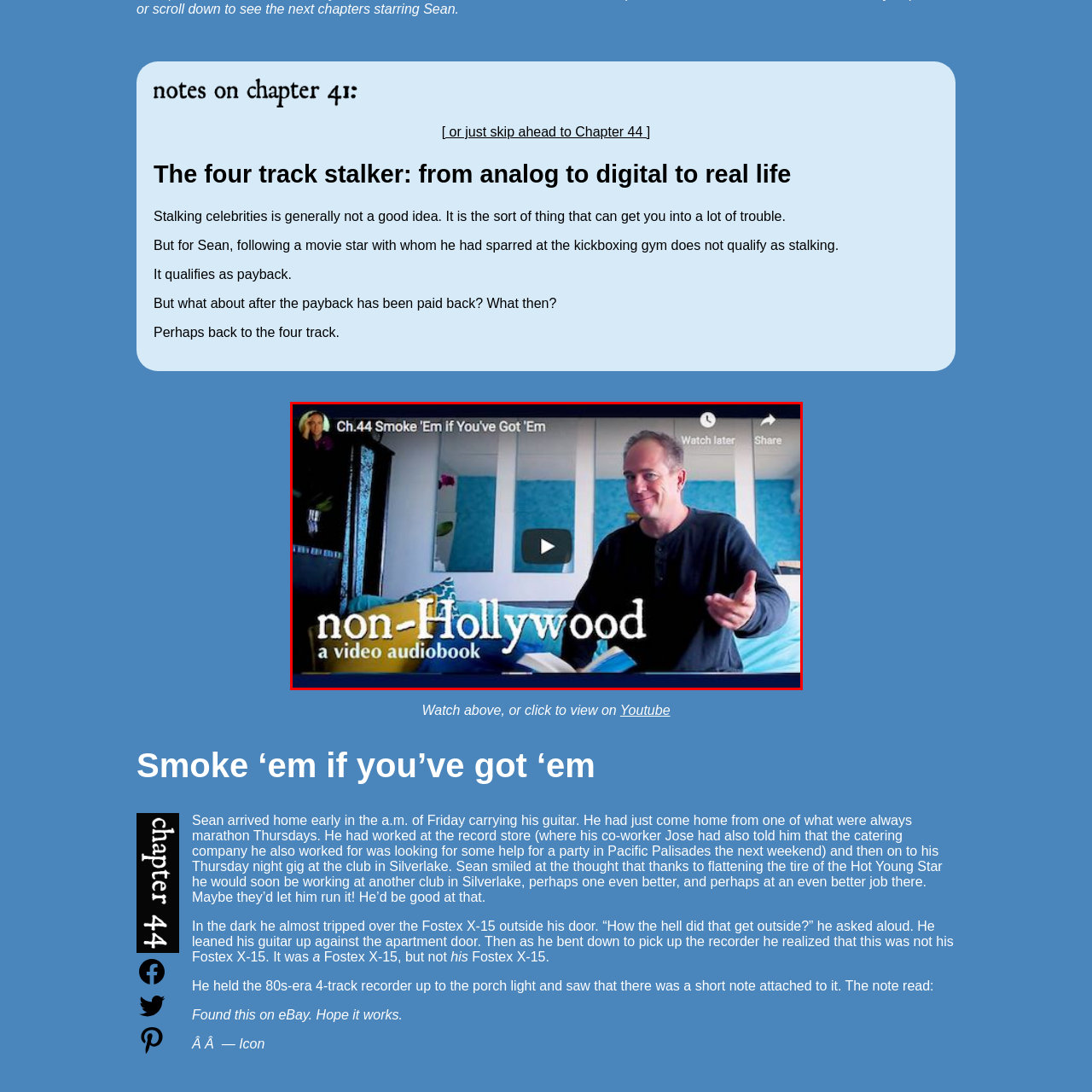Take a close look at the image outlined in red and answer the ensuing question with a single word or phrase:
What is the tone of the presenter?

Inviting